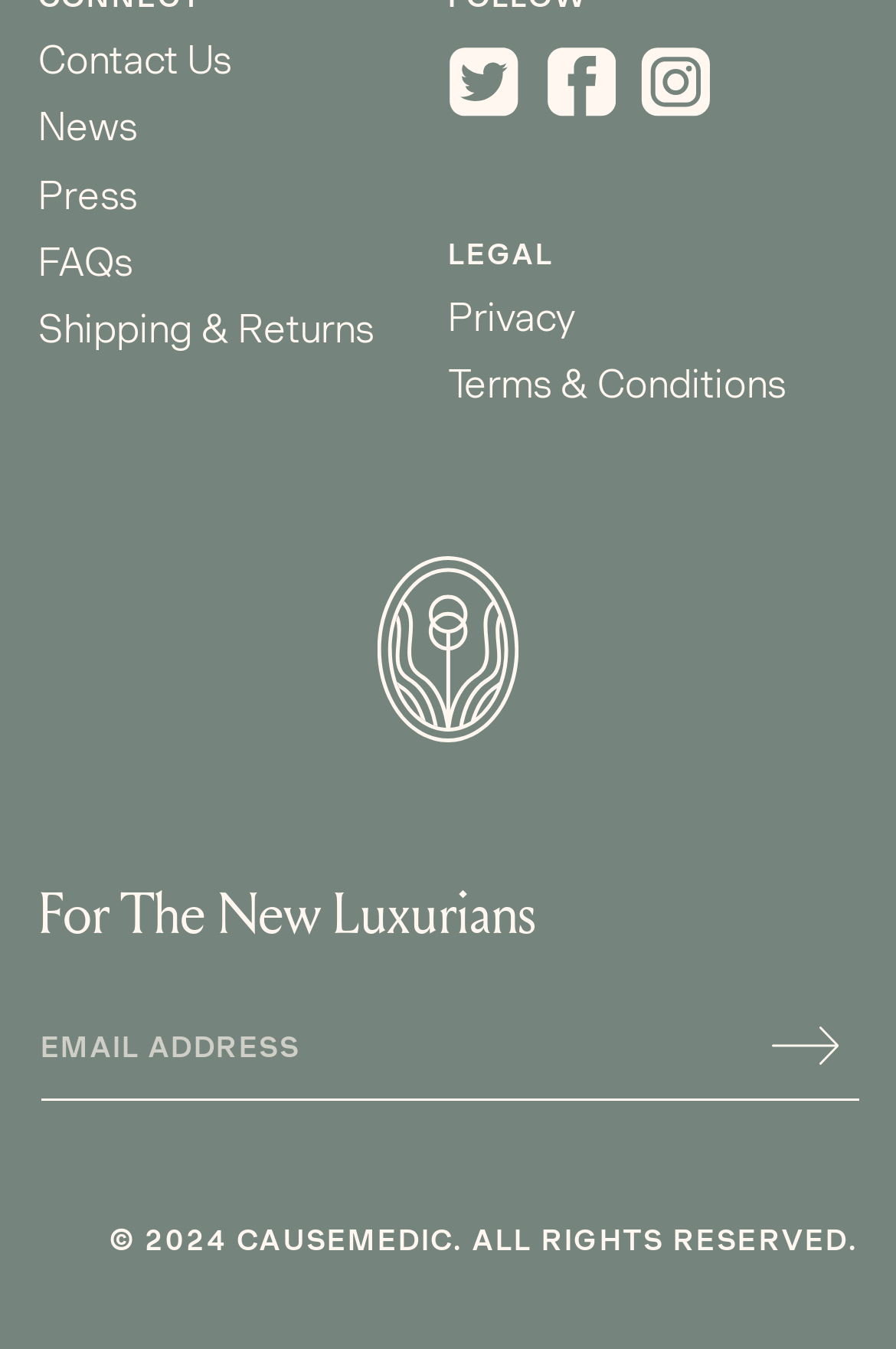Using the description: "TeleHealth", determine the UI element's bounding box coordinates. Ensure the coordinates are in the format of four float numbers between 0 and 1, i.e., [left, top, right, bottom].

None